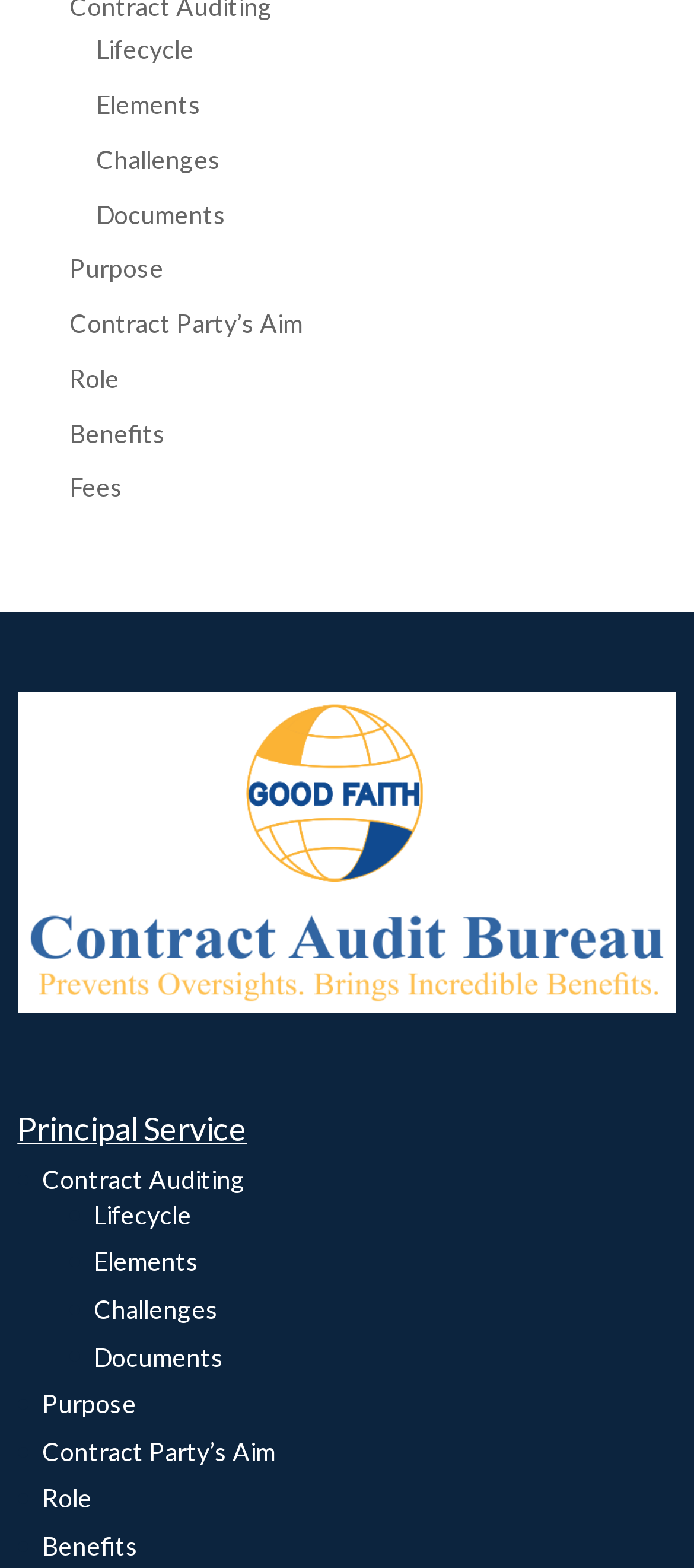Kindly provide the bounding box coordinates of the section you need to click on to fulfill the given instruction: "View the article 'In Memoriam: James Morris Lawson Jr., 1928-2024'".

None